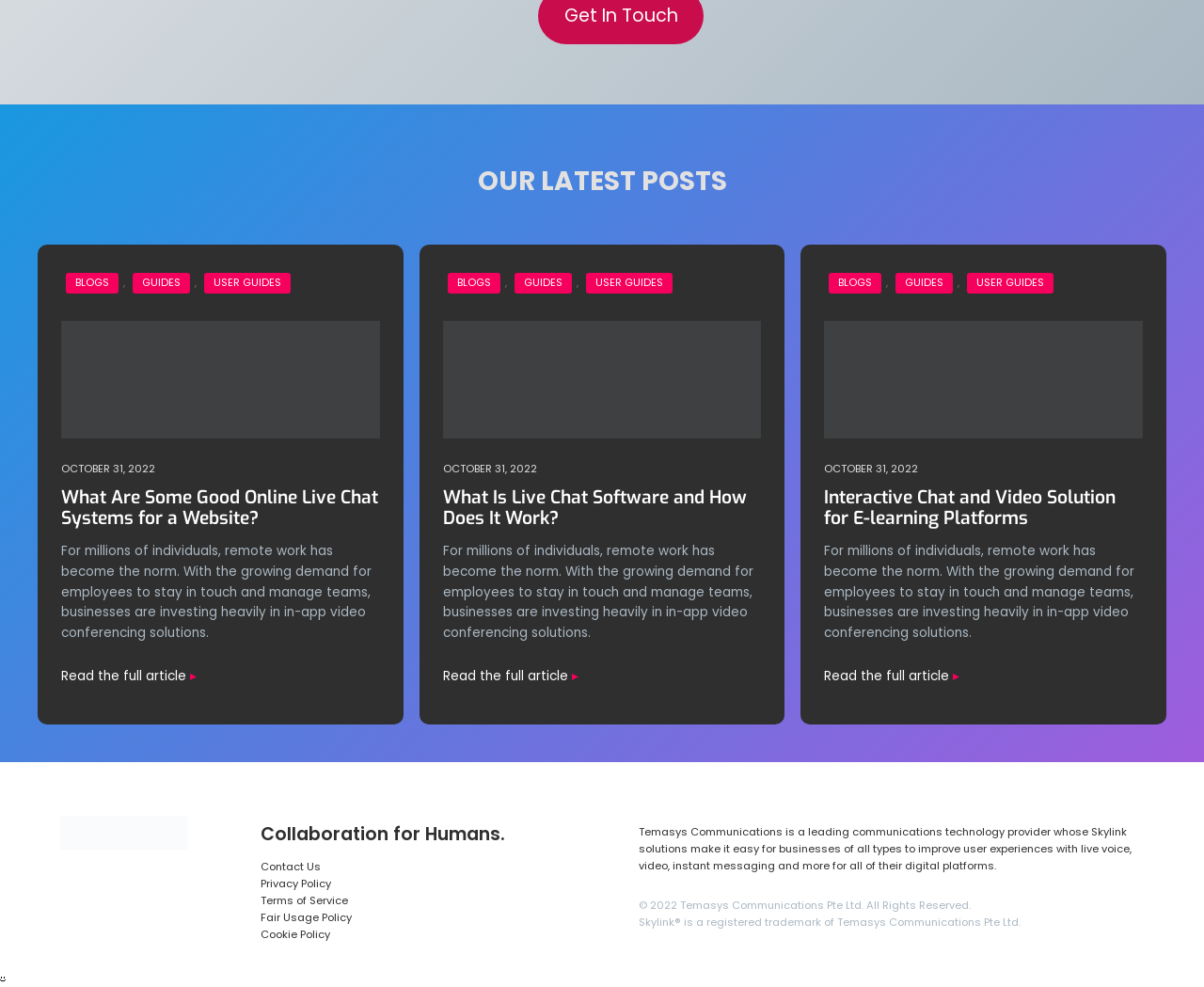Observe the image and answer the following question in detail: What is the tagline of the company?

I found the tagline of the company by looking at the static text element that contains the tagline, which is 'Collaboration for Humans.' located at the bottom of the webpage.